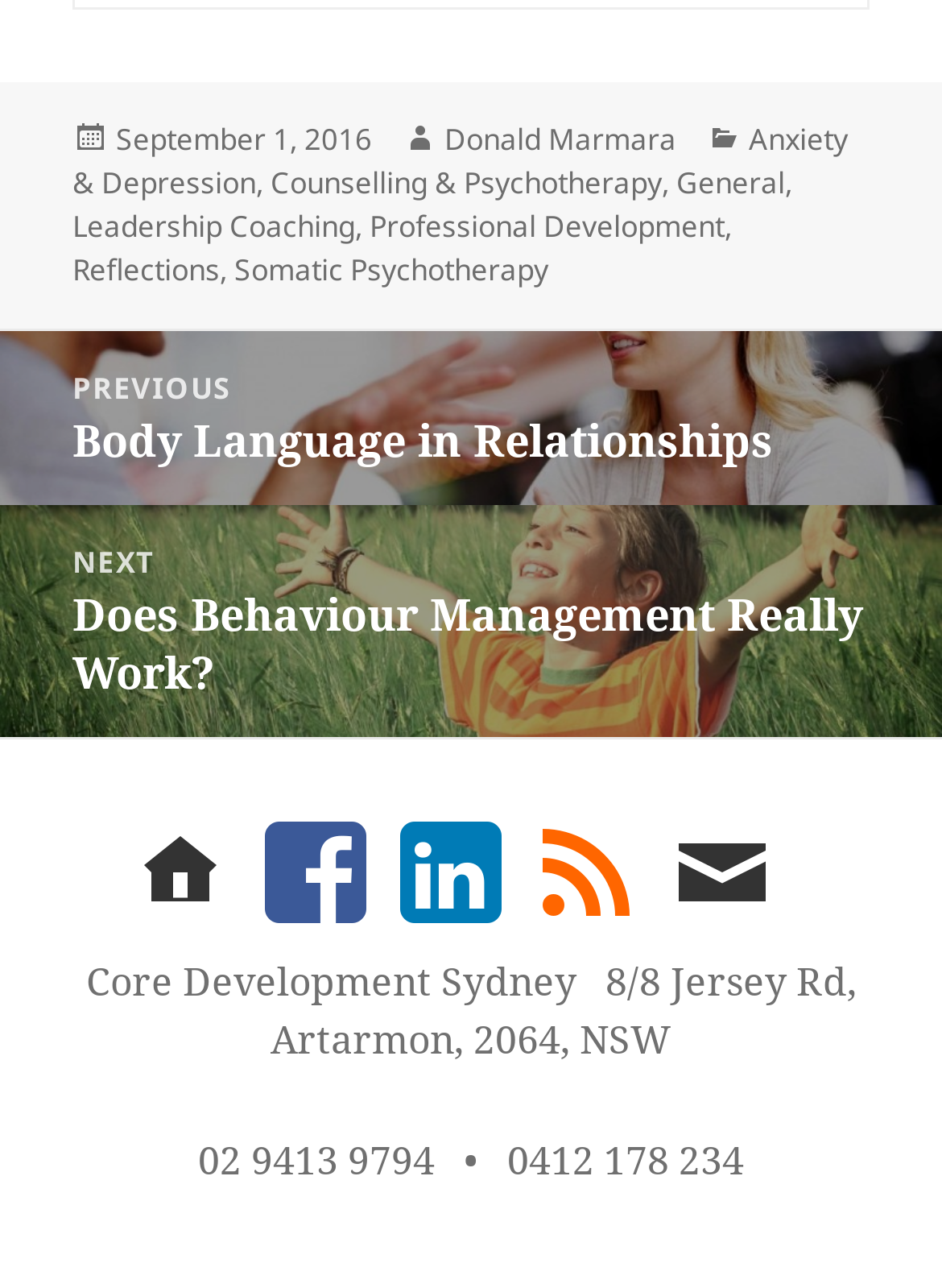What are the contact phone numbers of Core Development Sydney?
Based on the screenshot, answer the question with a single word or phrase.

02 9413 9794, 0412 178 234